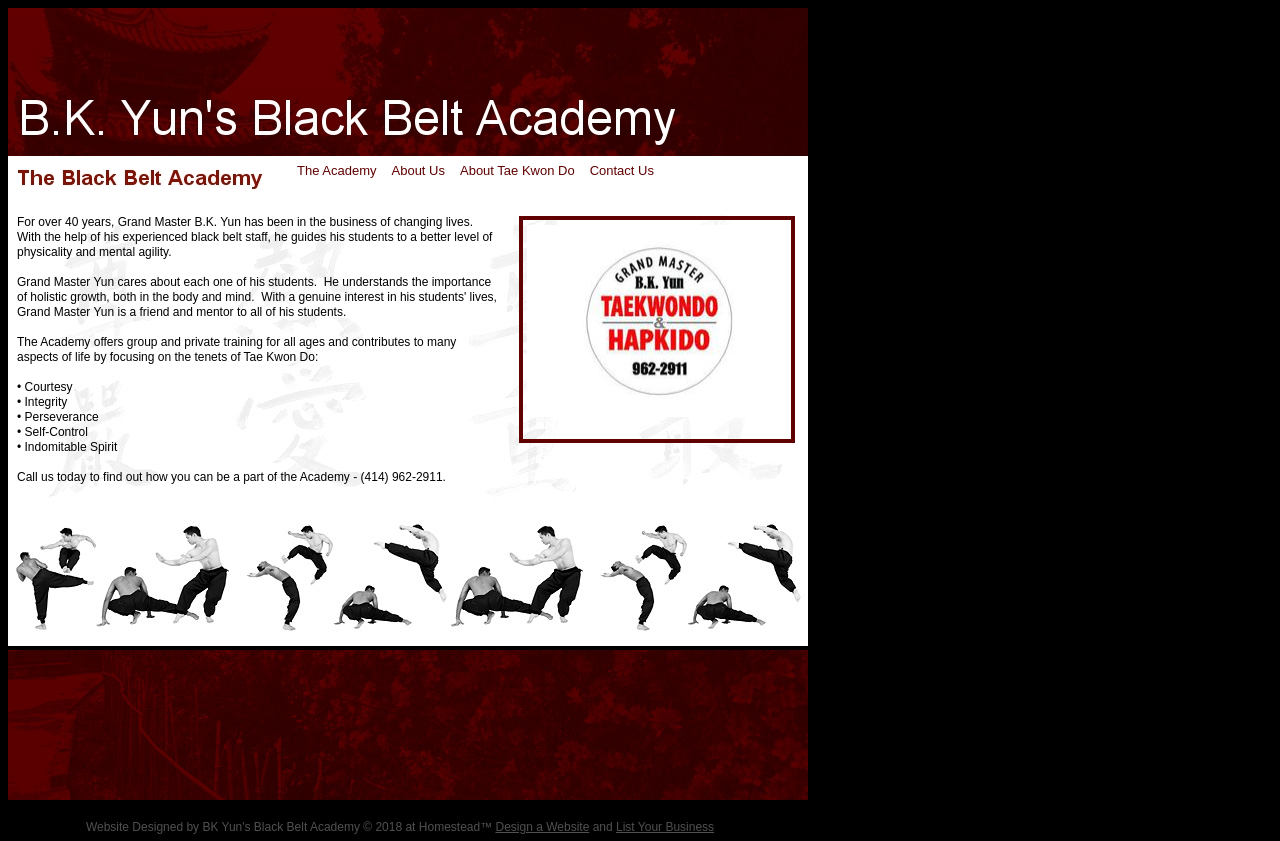What is the phone number to contact the academy?
Offer a detailed and full explanation in response to the question.

The phone number to contact the academy is mentioned in the StaticText element with OCR text 'Call us today to find out how you can be a part of the Academy - (414) 962-2911.'.